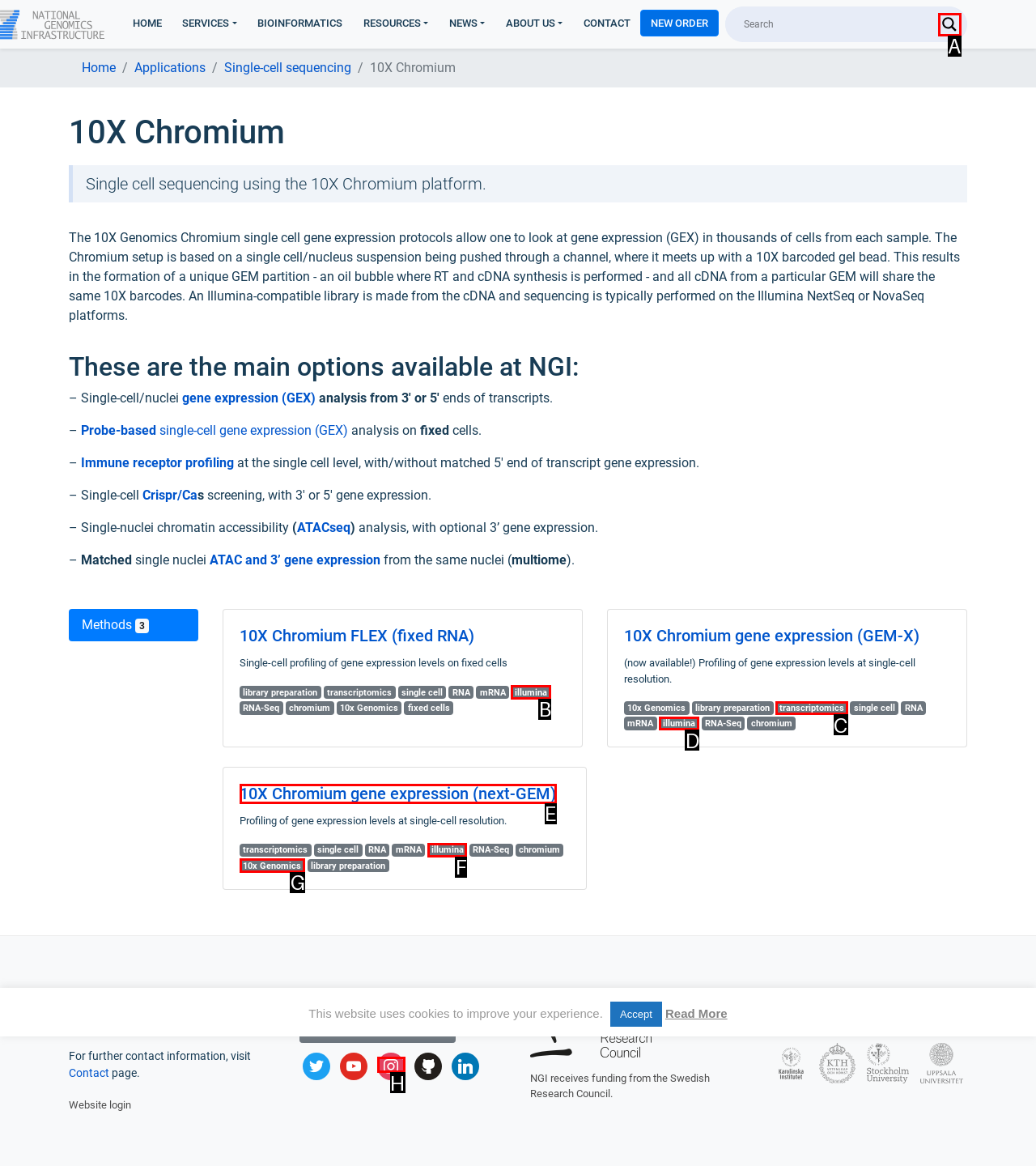Select the option that fits this description: 10X Chromium gene expression (next-GEM)
Answer with the corresponding letter directly.

E